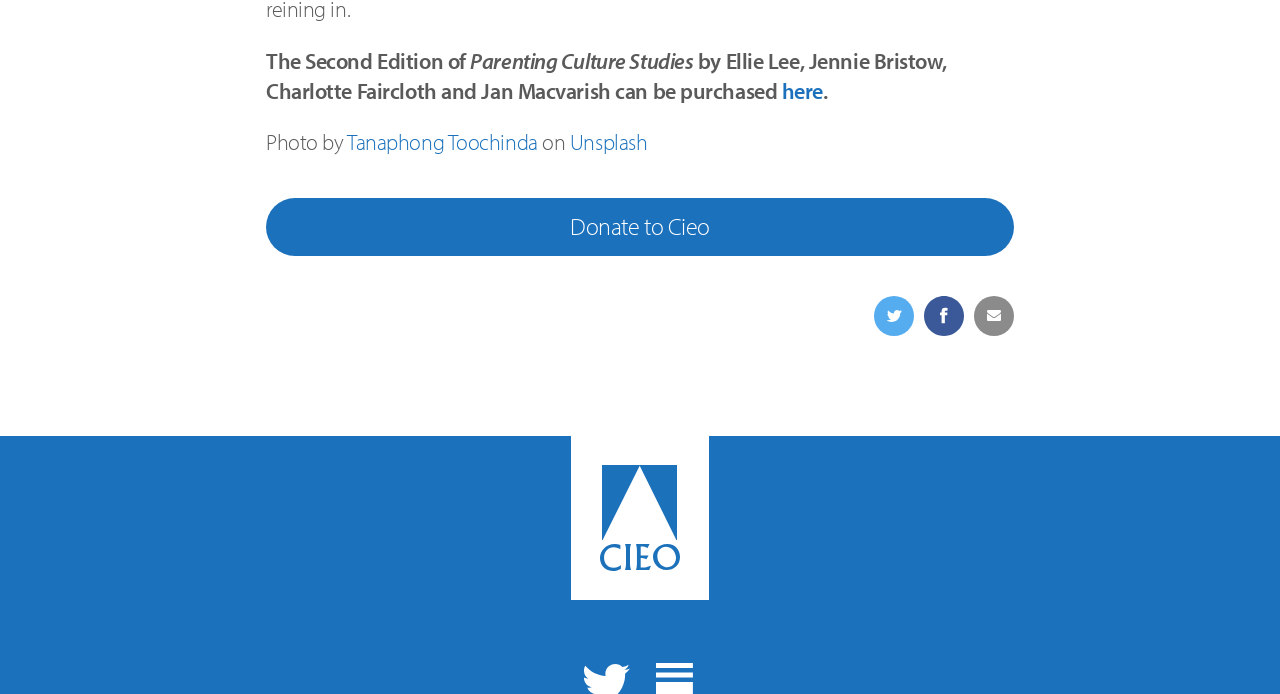Who took the photo?
Using the image, give a concise answer in the form of a single word or short phrase.

Tanaphong Toochinda